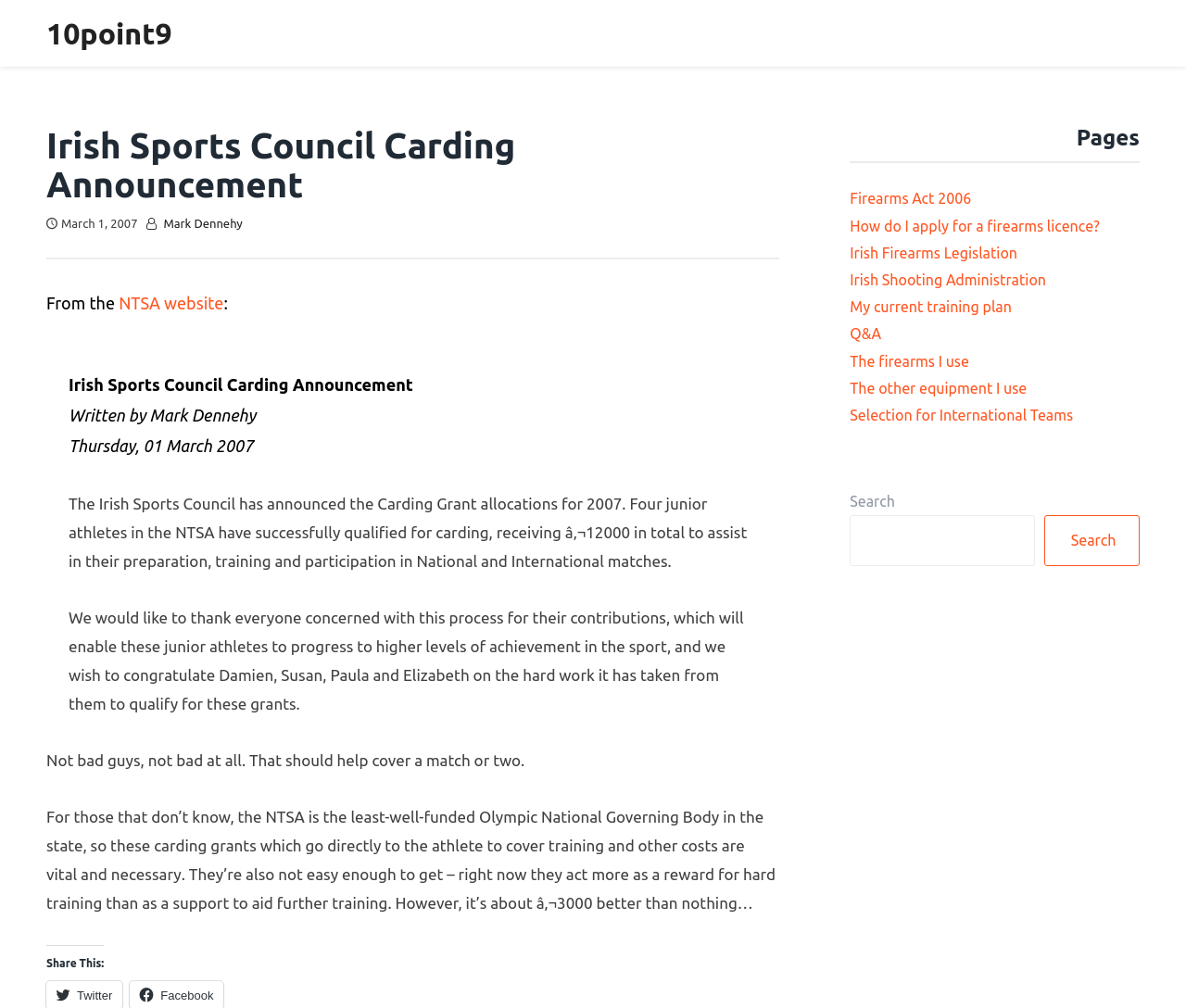Determine the bounding box coordinates of the clickable region to execute the instruction: "Search for something". The coordinates should be four float numbers between 0 and 1, denoted as [left, top, right, bottom].

[0.717, 0.511, 0.872, 0.562]